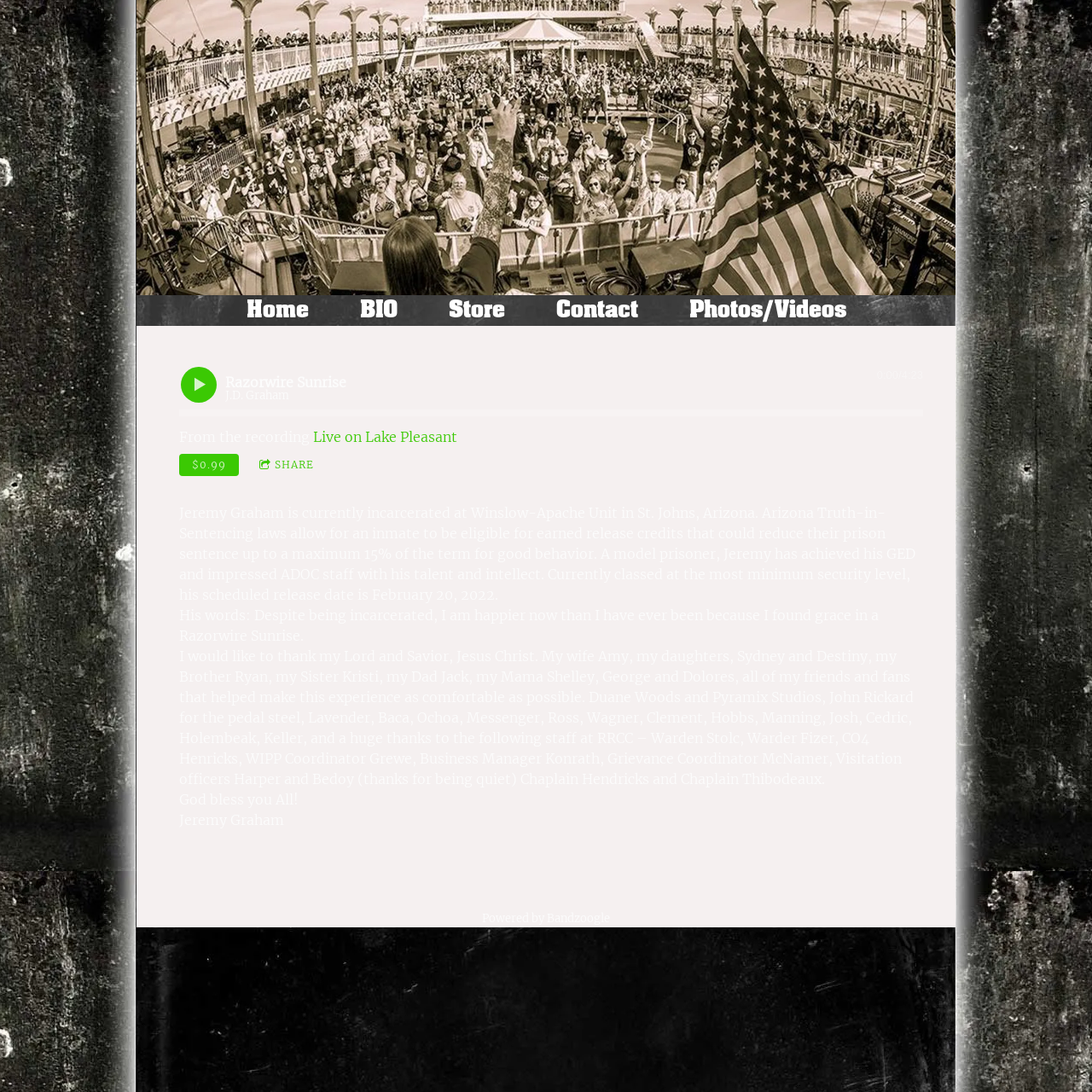Determine the bounding box for the HTML element described here: "Live on Lake Pleasant". The coordinates should be given as [left, top, right, bottom] with each number being a float between 0 and 1.

[0.287, 0.392, 0.419, 0.407]